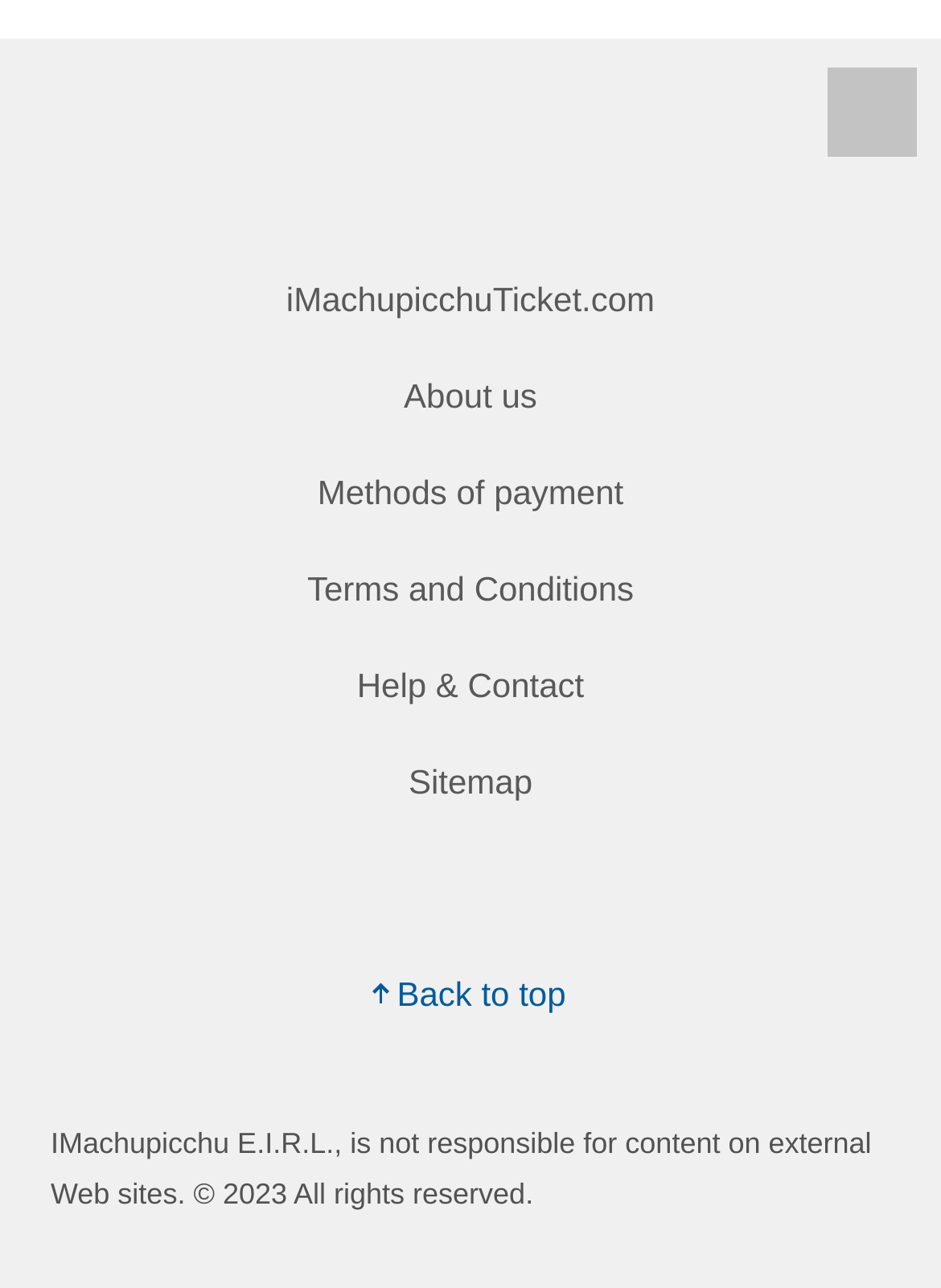What is the name of the company mentioned in the static text at the bottom of the page?
Please look at the screenshot and answer using one word or phrase.

IMachupicchu E.I.R.L.